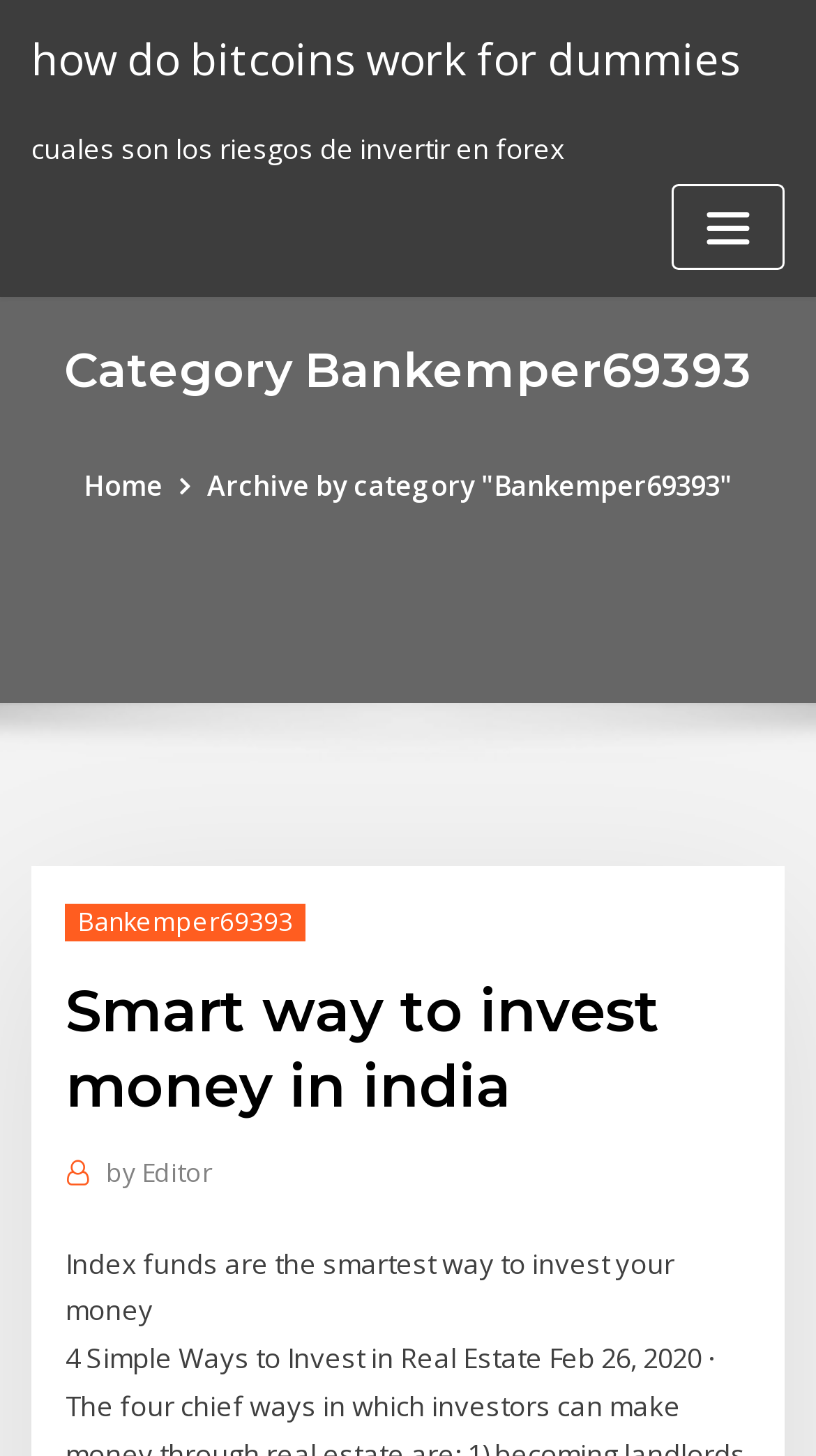Give the bounding box coordinates for the element described as: "Home".

[0.102, 0.32, 0.2, 0.346]